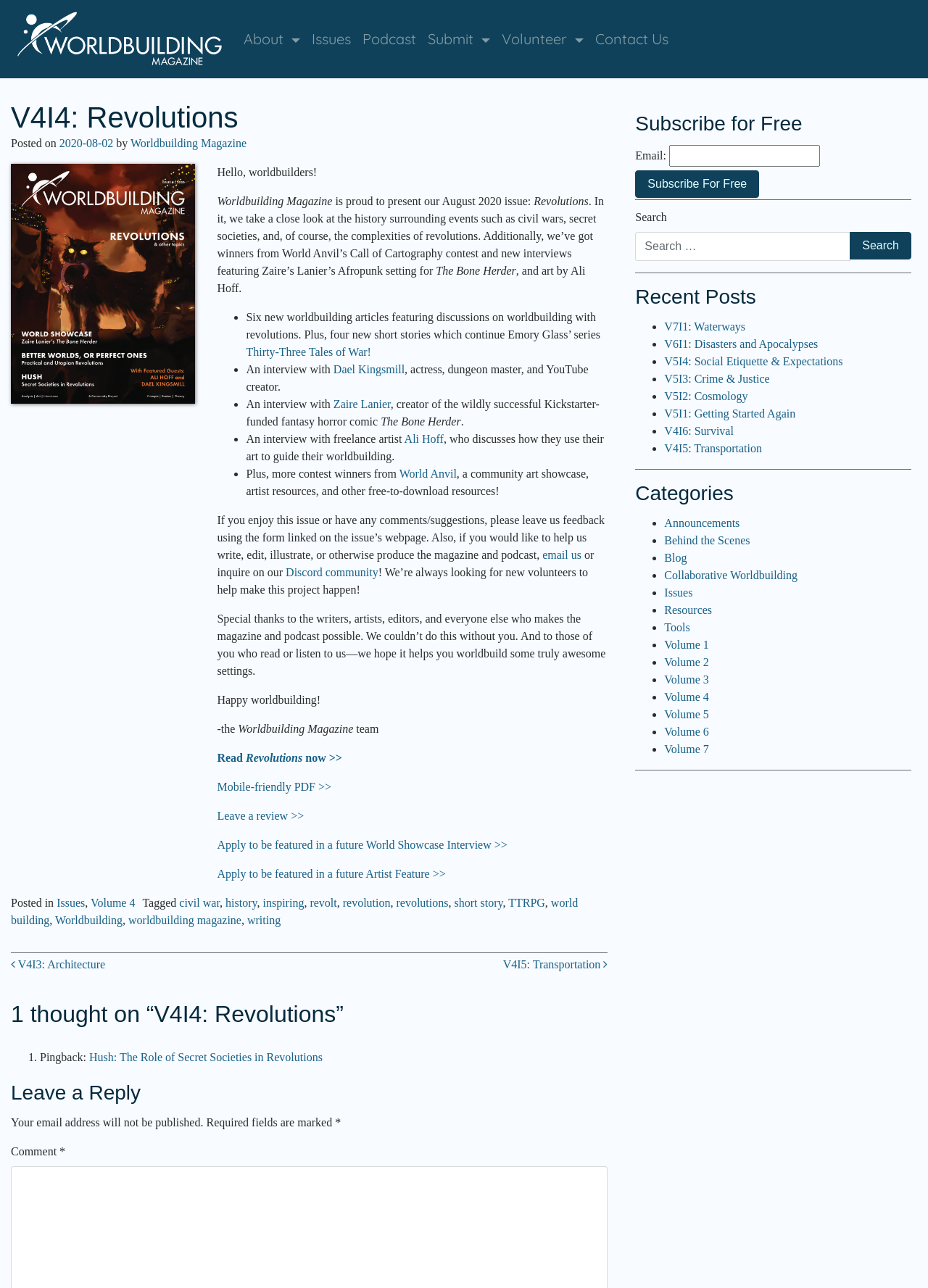How can readers provide feedback on this issue?
Based on the screenshot, give a detailed explanation to answer the question.

Readers can provide feedback on this issue by using the form linked on the issue's webpage, as mentioned in the article. This is an opportunity for readers to leave comments or suggestions on the issue.